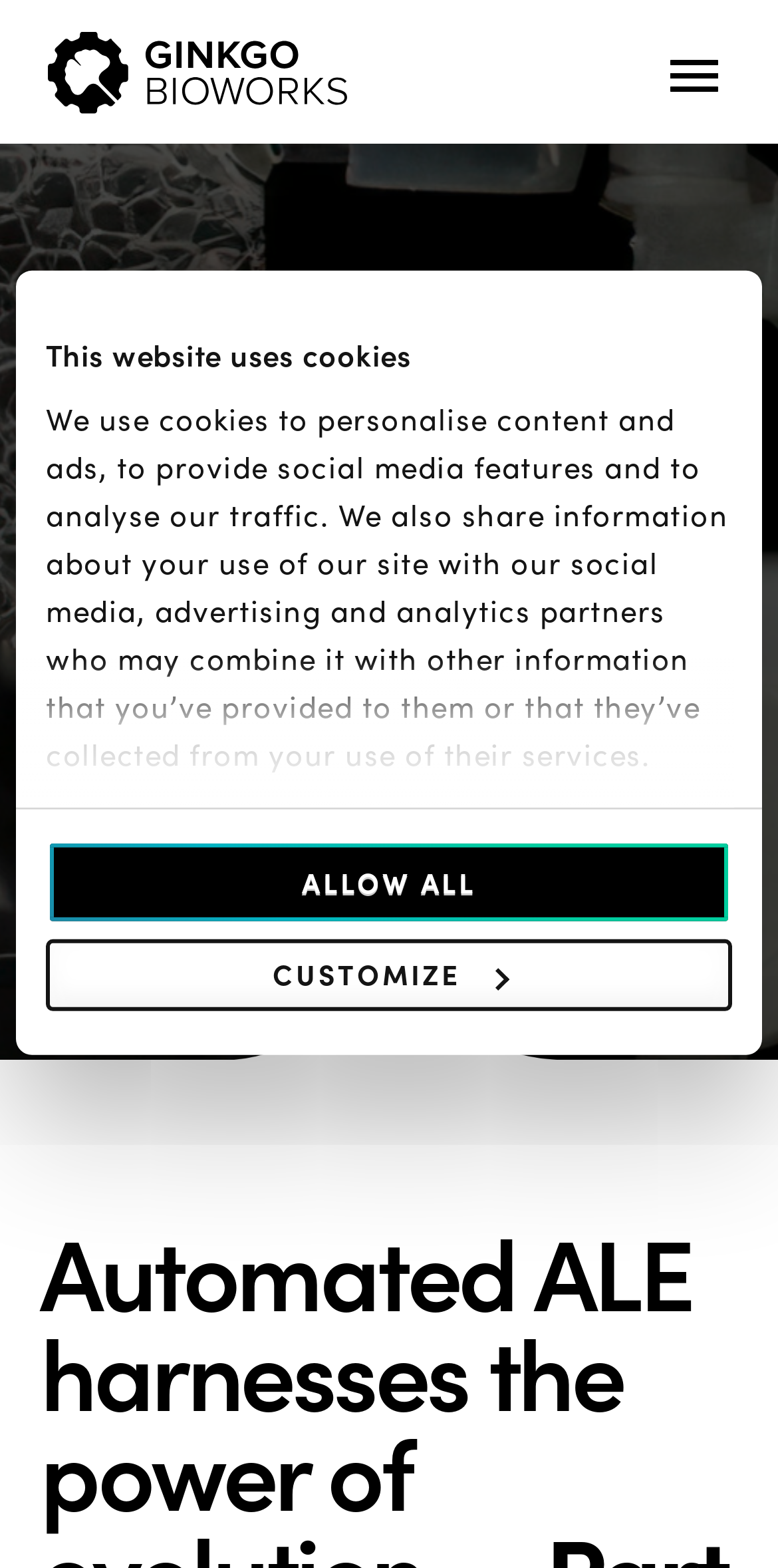Please determine the bounding box coordinates of the clickable area required to carry out the following instruction: "Read more about 'Automating Evolution: Inside ALE'". The coordinates must be four float numbers between 0 and 1, represented as [left, top, right, bottom].

[0.262, 0.63, 0.738, 0.682]